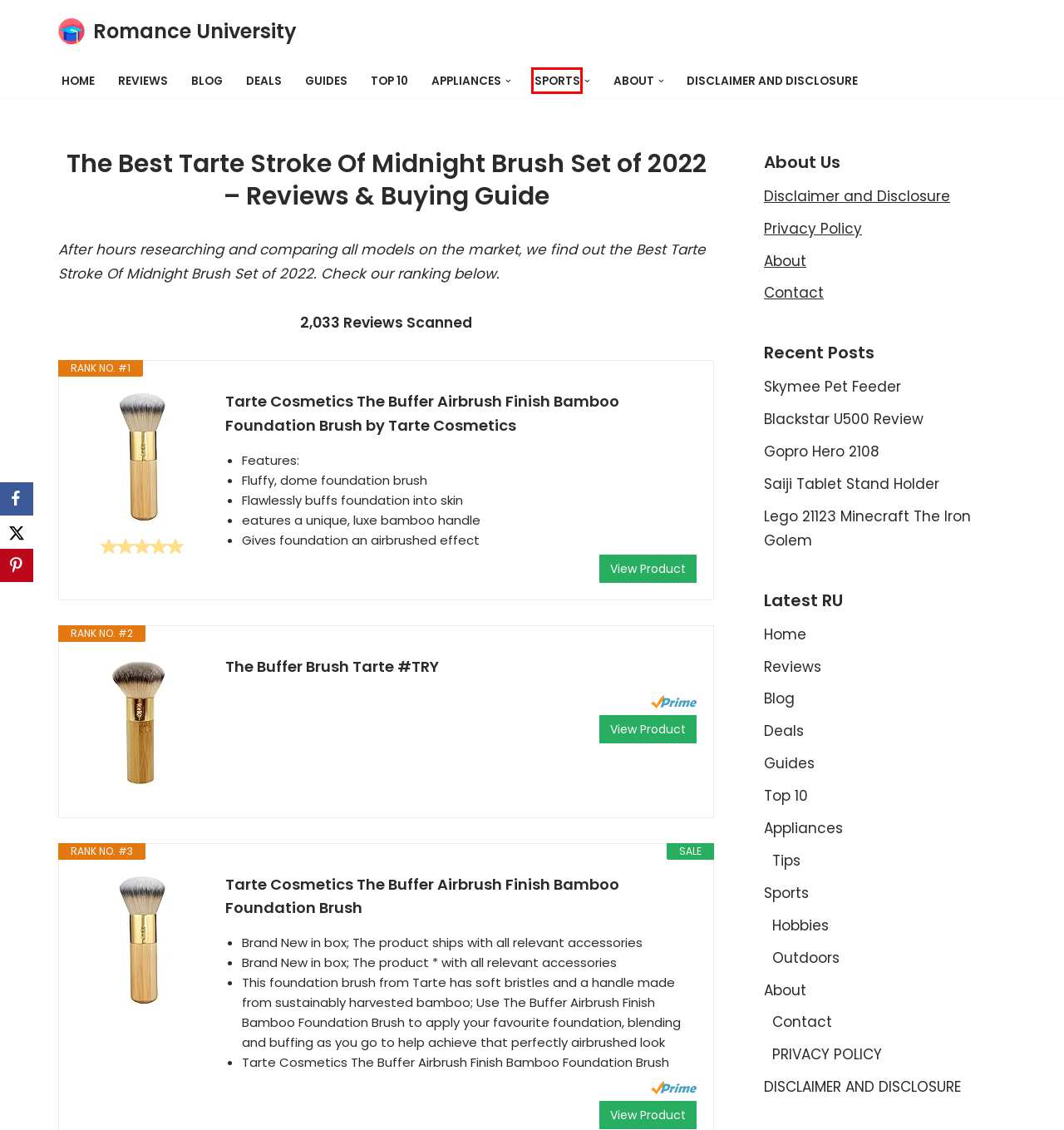Evaluate the webpage screenshot and identify the element within the red bounding box. Select the webpage description that best fits the new webpage after clicking the highlighted element. Here are the candidates:
A. About
B. 22 Best Saiji Tablet Stand Holder Reviews of May 2024 - Buying Guides
C. RomanceUniversity.org – Product Reviews Worth Spreading
D. Sports | Romance University
E. 22 Best Tarte Color Your World Palette Reviews of May 2024 - Buying Guides
F. Blog Tool, Publishing Platform, and CMS – WordPress.org
G. 22 Best Tarte Make Magic Happen Eyeshadow Palette Reviews of May 2024 - Buying Guides
H. Amazon.com

D